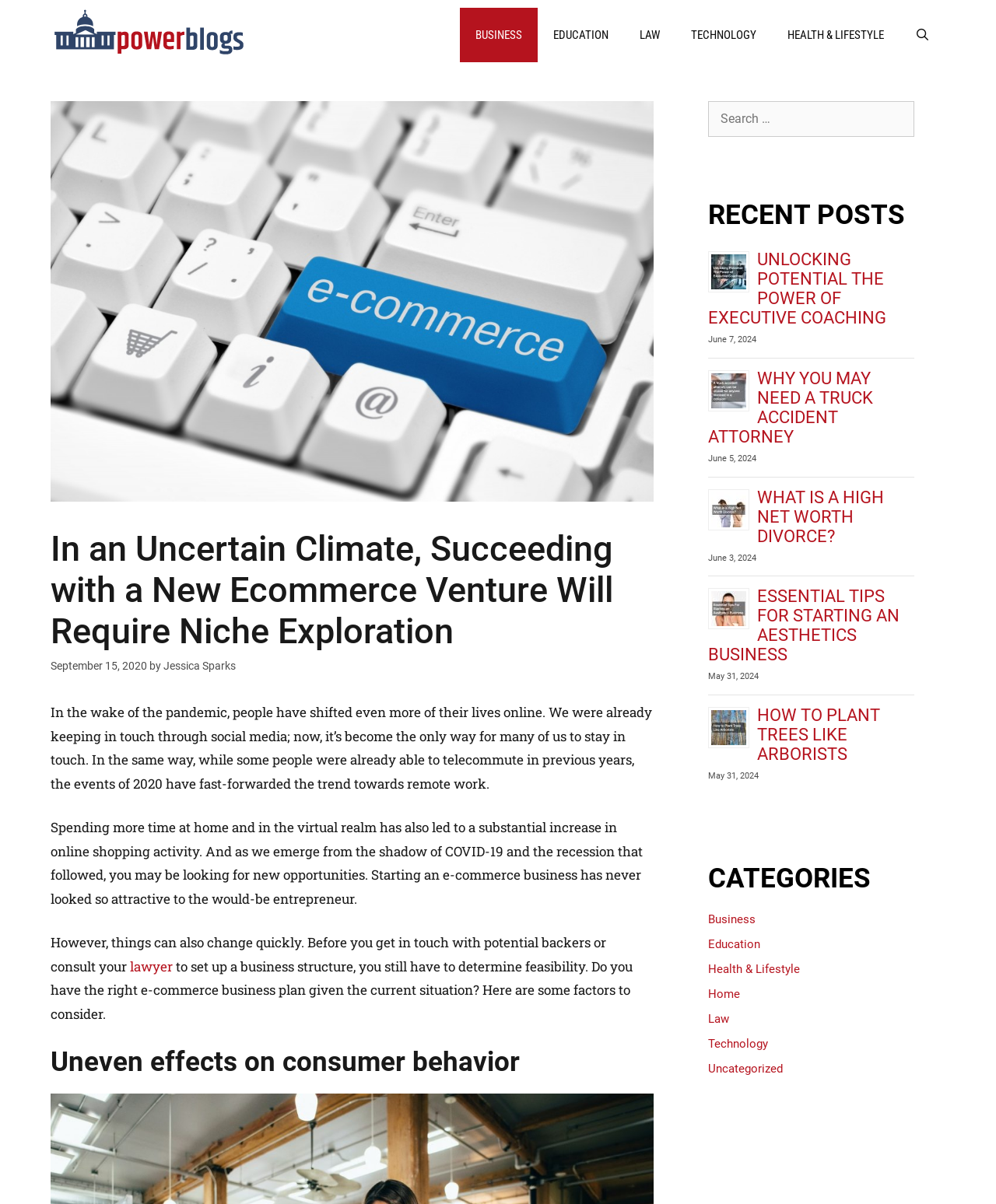Provide a short, one-word or phrase answer to the question below:
What is the purpose of the search box?

To search for articles